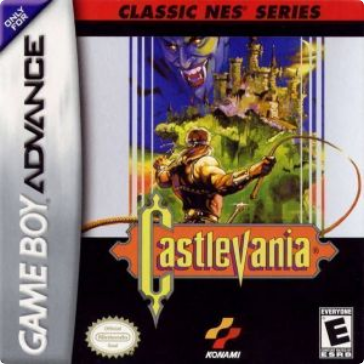Please use the details from the image to answer the following question comprehensively:
What is depicted in the background of the cover art?

The caption describes the background of the cover art as 'dark and ominous artwork depicts the castle from which the game derives its name', which suggests that a castle is depicted in the background of the cover art.